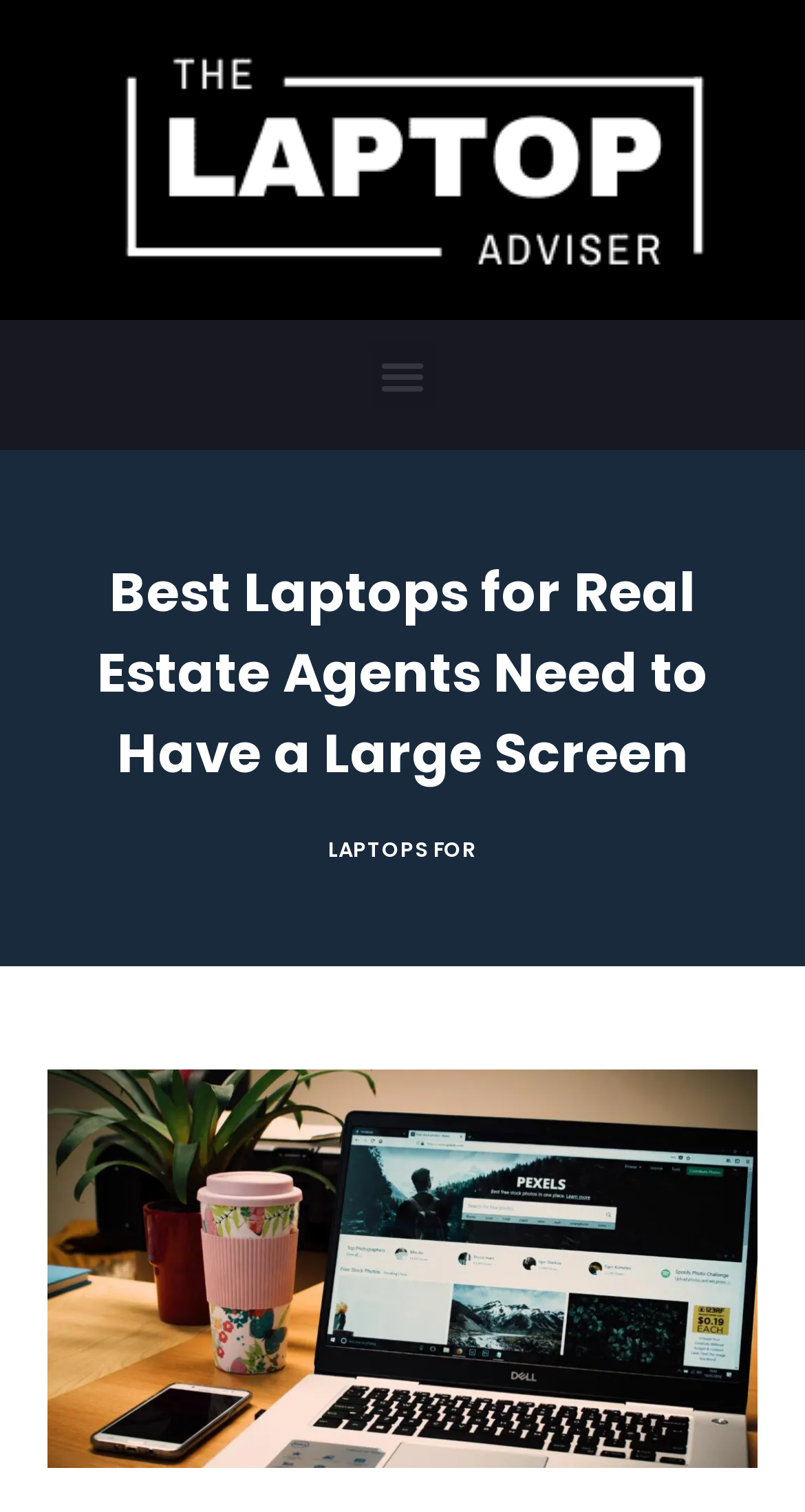Answer briefly with one word or phrase:
What is the function of the button on the top right?

Menu Toggle